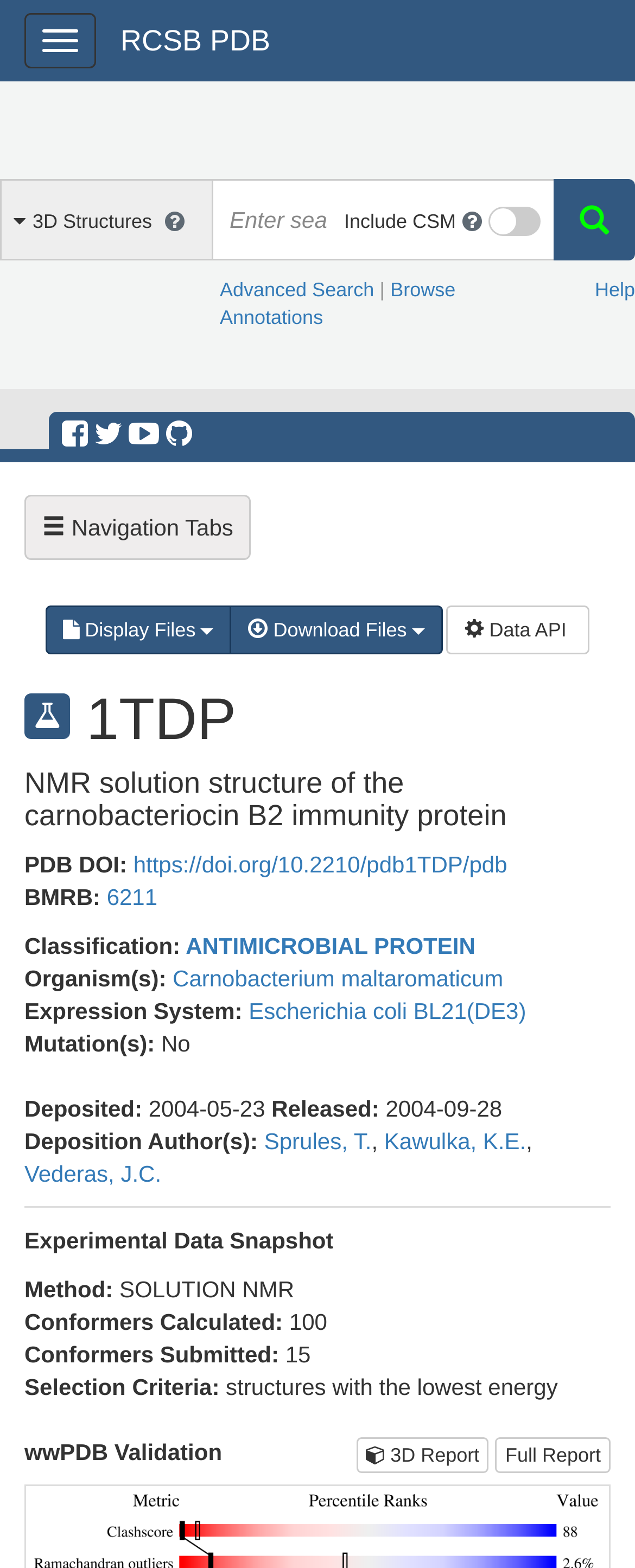Find and provide the bounding box coordinates for the UI element described here: "Escherichia coli BL21(DE3)". The coordinates should be given as four float numbers between 0 and 1: [left, top, right, bottom].

[0.392, 0.637, 0.829, 0.653]